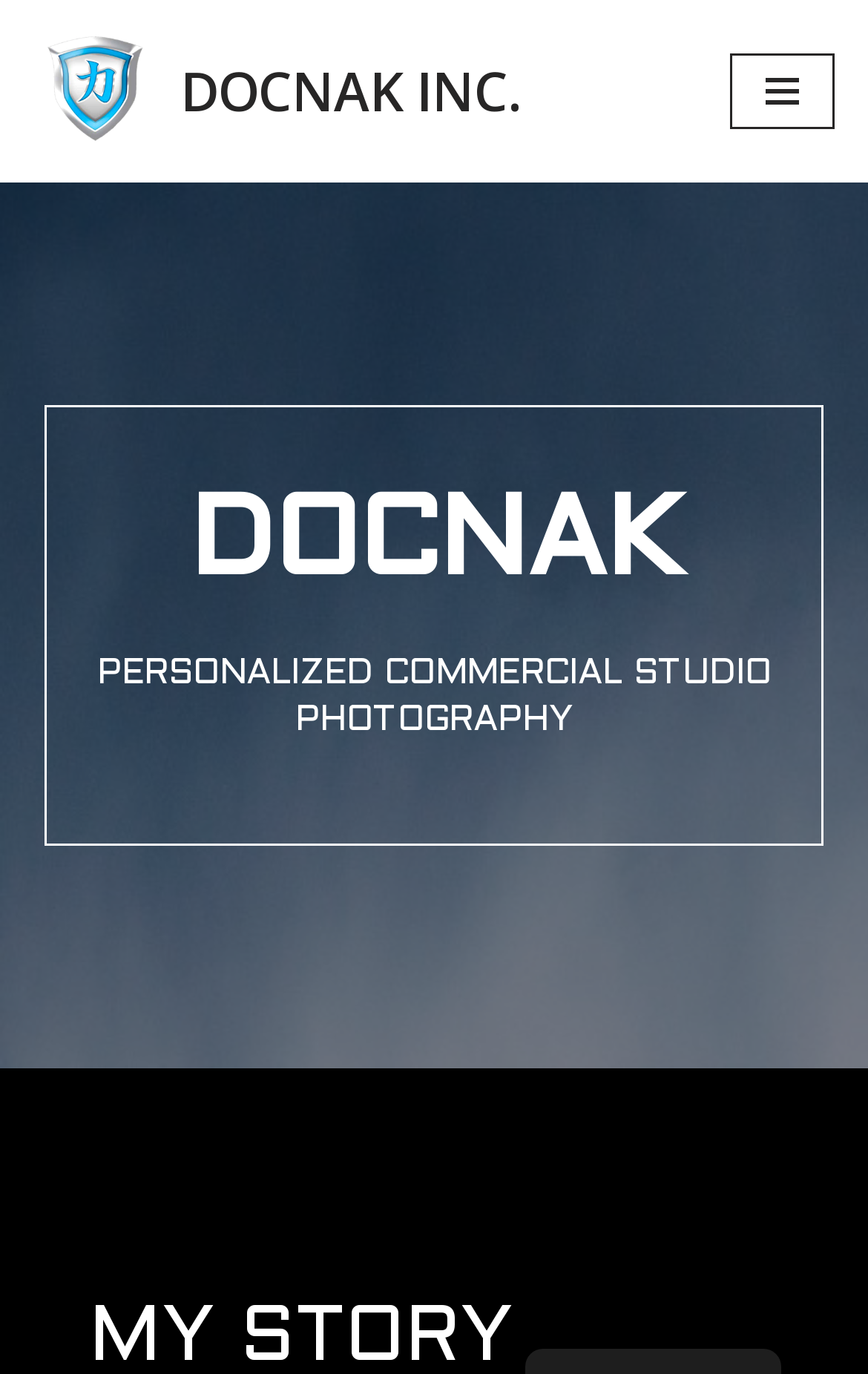Refer to the element description DOCNAK INC. and identify the corresponding bounding box in the screenshot. Format the coordinates as (top-left x, top-left y, bottom-right x, bottom-right y) with values in the range of 0 to 1.

[0.038, 0.023, 0.6, 0.11]